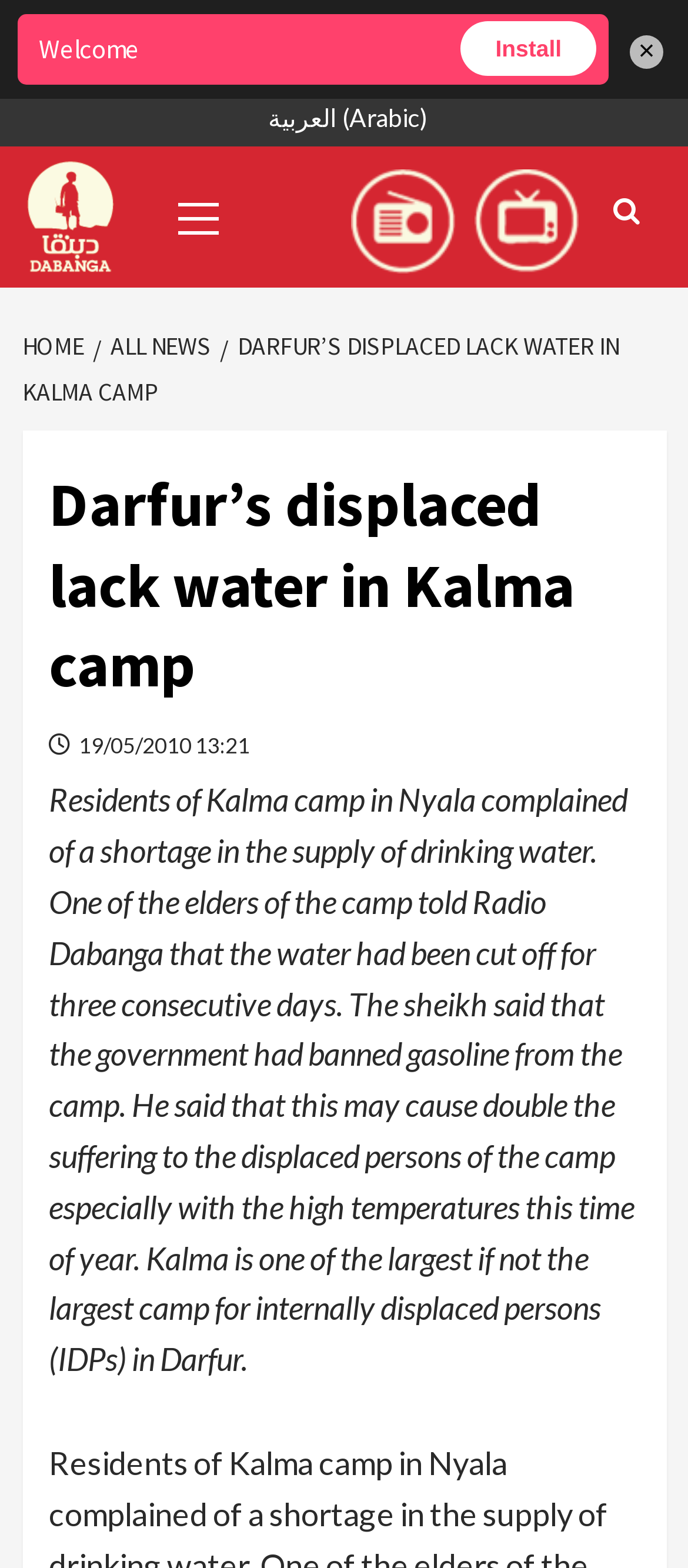Please answer the following question using a single word or phrase: 
What is the reason for the suffering of the displaced persons?

high temperatures